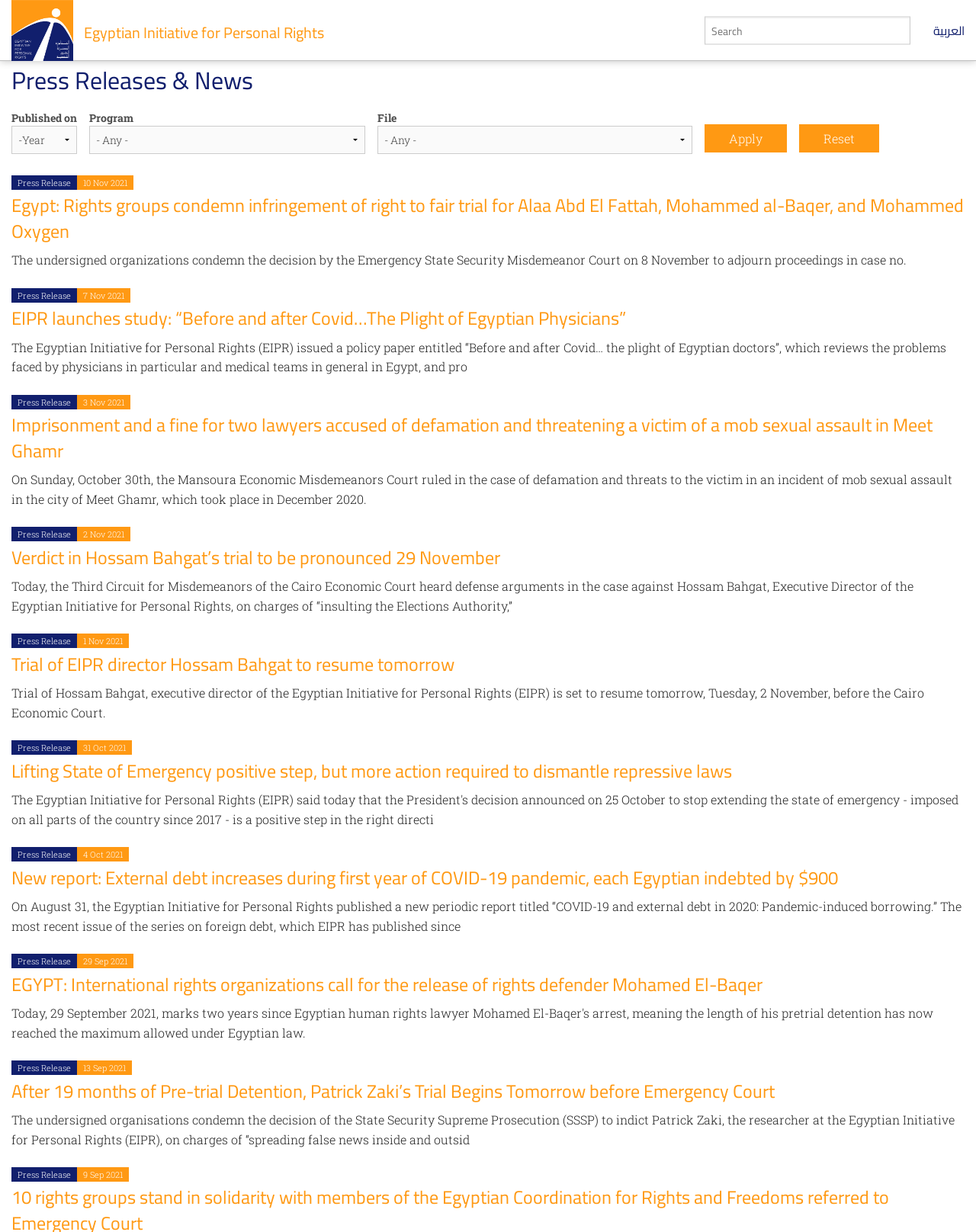What are the options in the 'Year' combobox? Using the information from the screenshot, answer with a single word or phrase.

Not specified